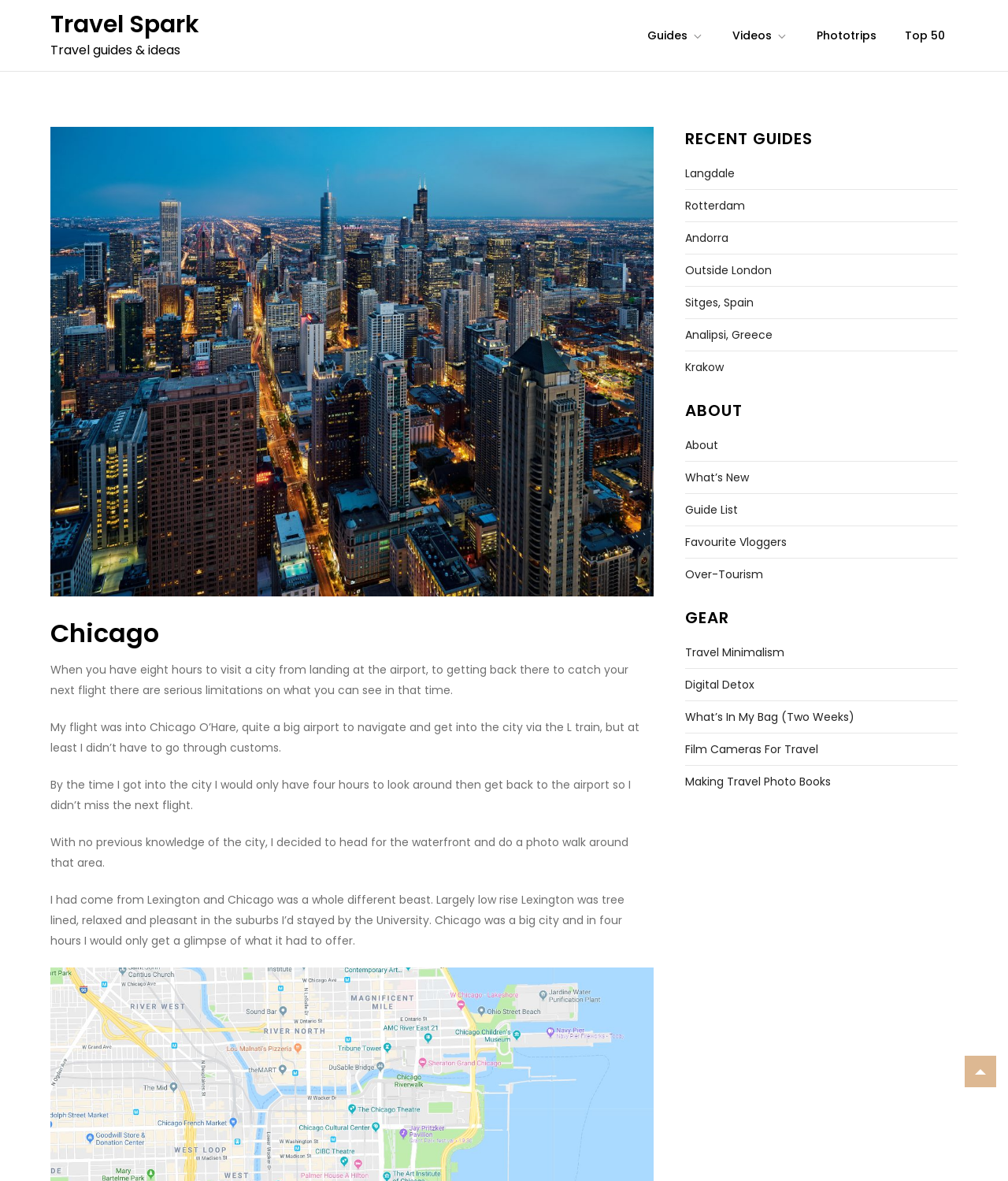Provide a thorough description of the webpage's content and layout.

The webpage is about travel guides and ideas, specifically focused on Chicago. At the top, there is a header with the title "Chicago | Travel Spark" and a link to "Travel Spark". Below this, there is a static text "Travel guides & ideas". 

On the top navigation bar, there are five links: "Guides", "Videos", "Phototrips", and "Top 50". The "Top 50" link has a dropdown menu with a header "Chicago" and several paragraphs of text describing a visit to Chicago. The text explains the limitations of visiting a city in eight hours, navigating the airport, and deciding to head to the waterfront for a photo walk. 

On the right side of the page, there is a complementary section with three headings: "RECENT GUIDES", "ABOUT", and "GEAR". Under "RECENT GUIDES", there are seven links to different travel guides, including Langdale, Rotterdam, and Andorra. Under "ABOUT", there are five links to pages about the website, including "About", "What's New", and "Guide List". Under "GEAR", there are five links to pages about travel gear and photography, including "Travel Minimalism" and "Film Cameras For Travel". 

At the bottom right corner of the page, there is a small link with no text.